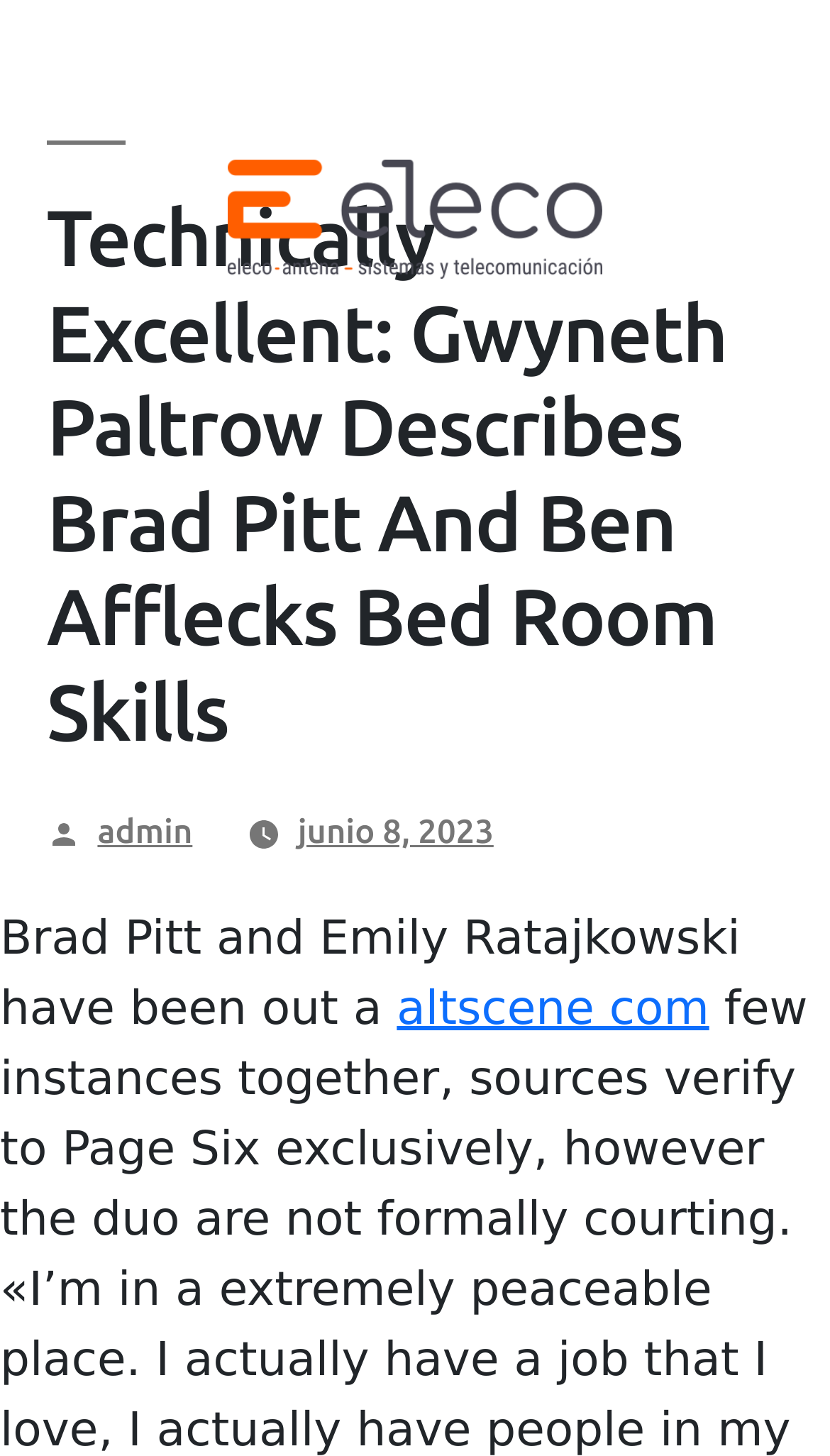Use a single word or phrase to answer the question:
What is the topic of the article?

Brad Pitt and Emily Ratajkowski